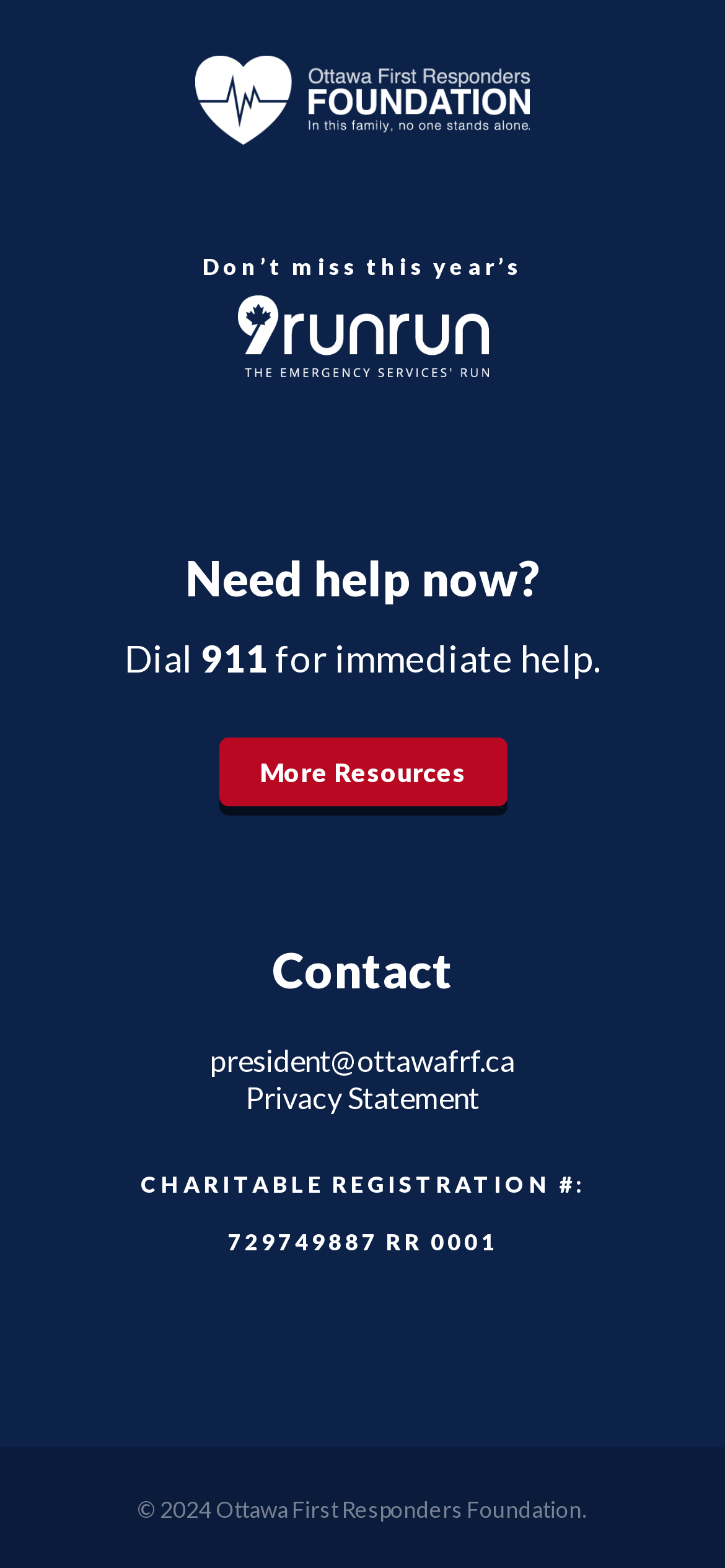Give the bounding box coordinates for the element described as: "About".

None